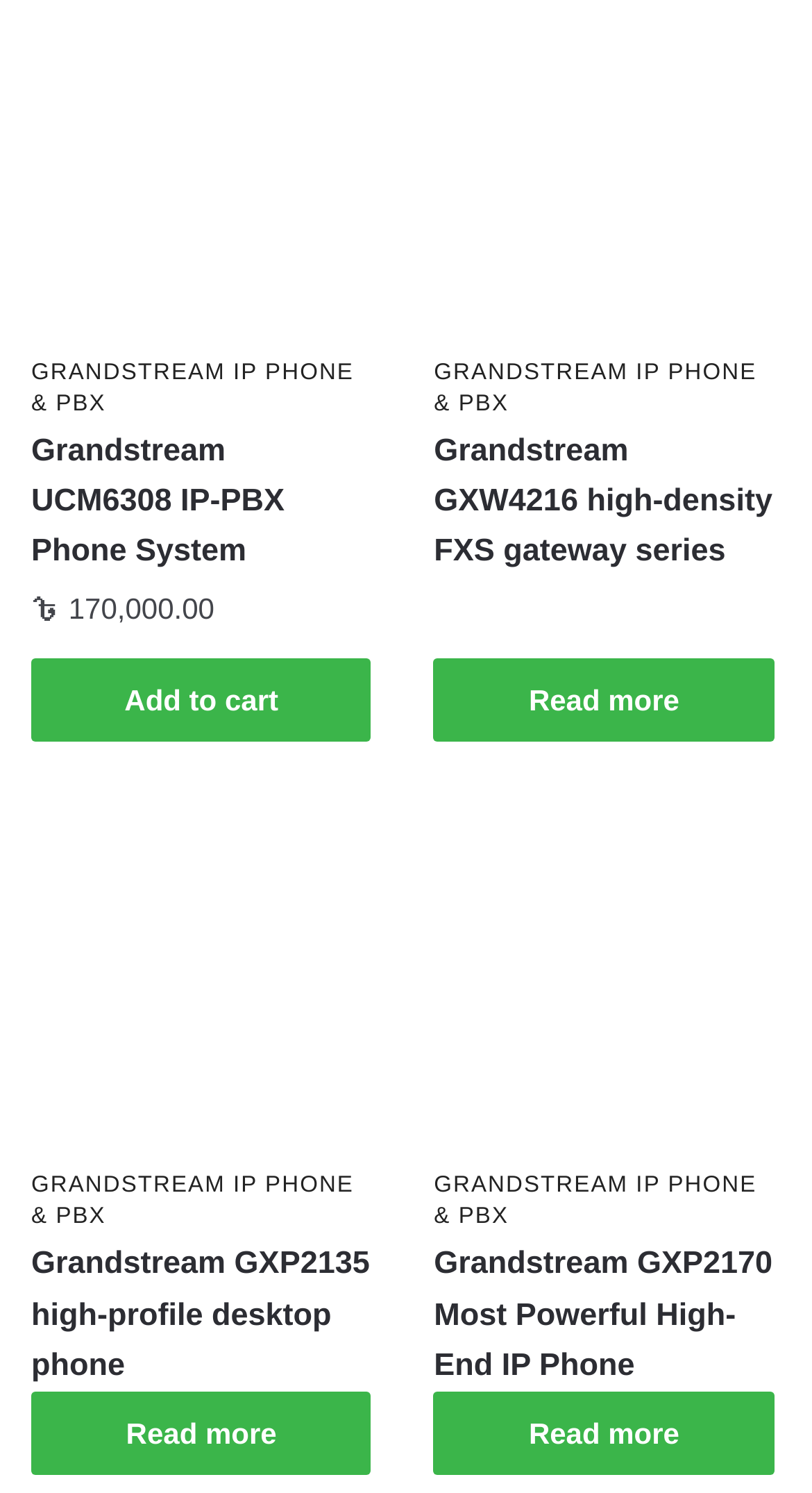Please locate the bounding box coordinates of the element that should be clicked to achieve the given instruction: "Read more about Grandstream GXW4216 high-density FXS gateway series".

[0.534, 0.441, 0.954, 0.497]